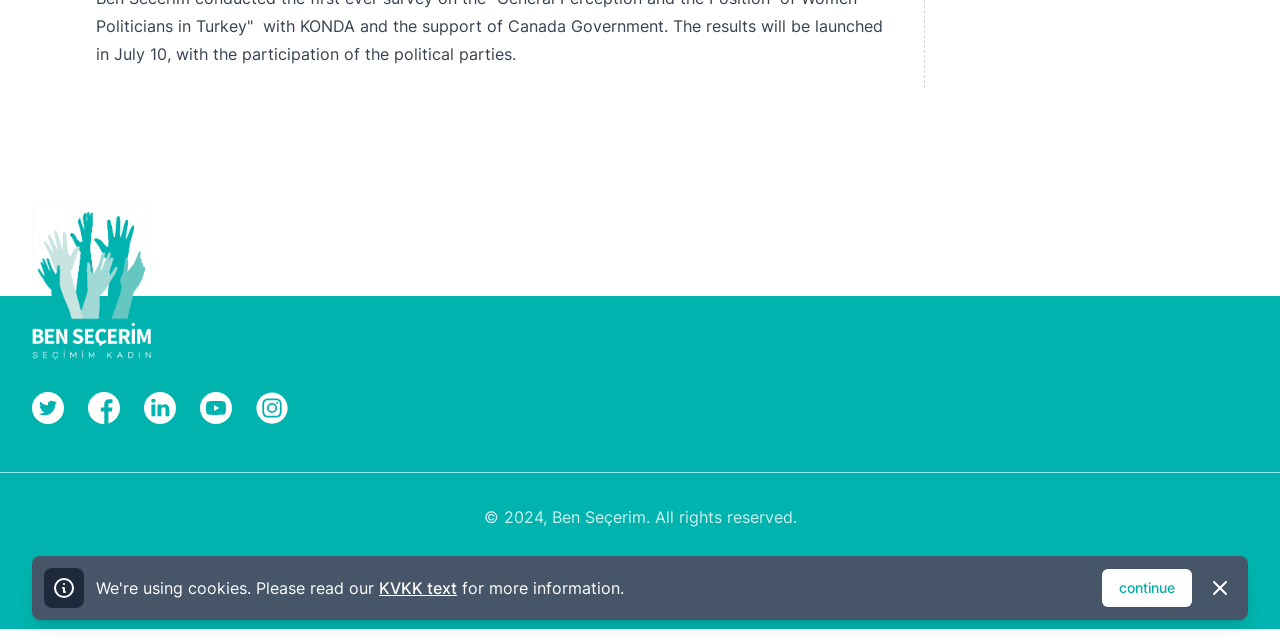Extract the bounding box coordinates for the UI element described by the text: "facebook". The coordinates should be in the form of [left, top, right, bottom] with values between 0 and 1.

[0.069, 0.612, 0.094, 0.662]